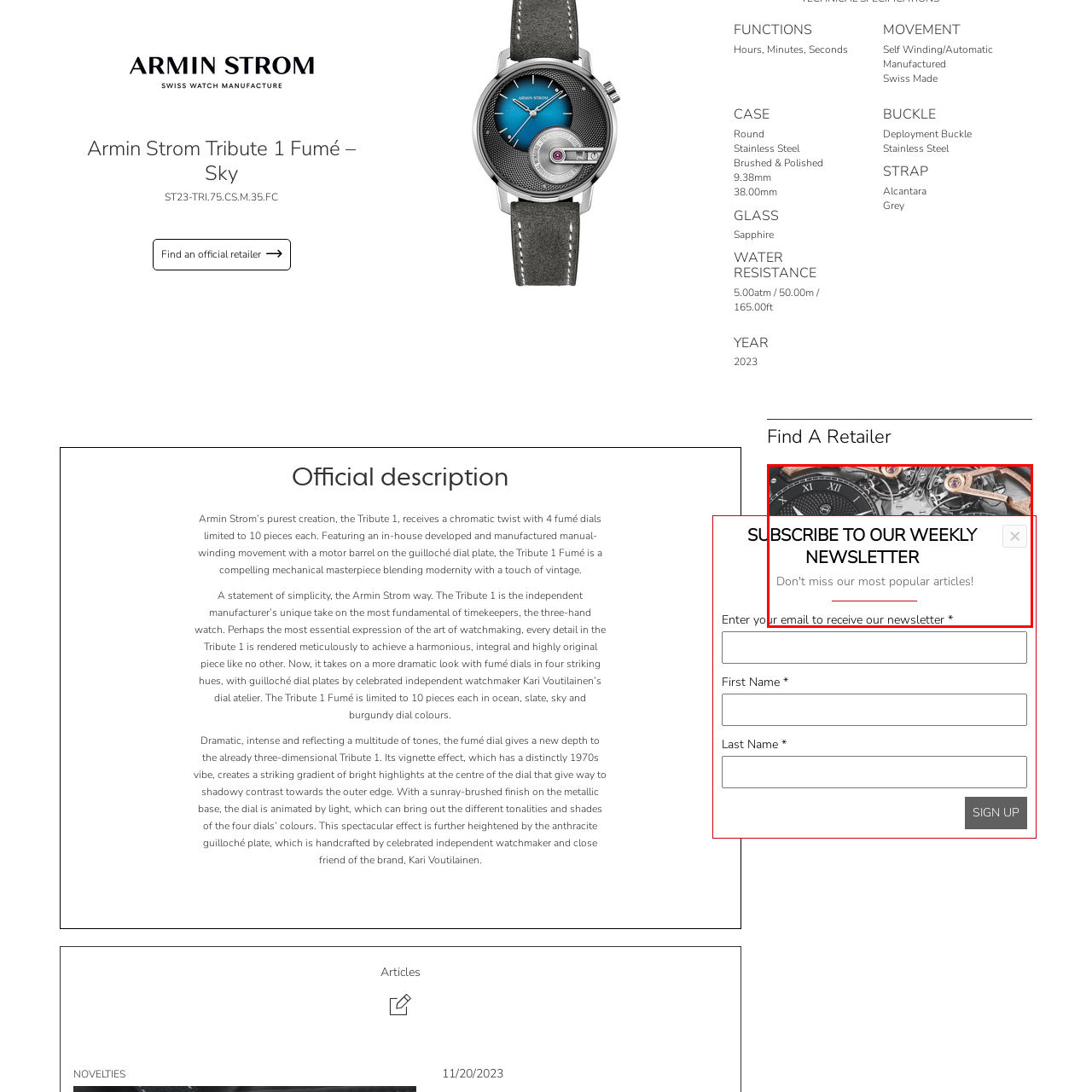Focus on the image marked by the red bounding box and offer an in-depth answer to the subsequent question based on the visual content: What is the purpose of the subscription prompt?

The subscription prompt is designed to encourage users to enter their email addresses, with a note suggesting that they'll receive valuable insights directly to their inbox, implying that the brand wants to share exclusive content with its subscribers.